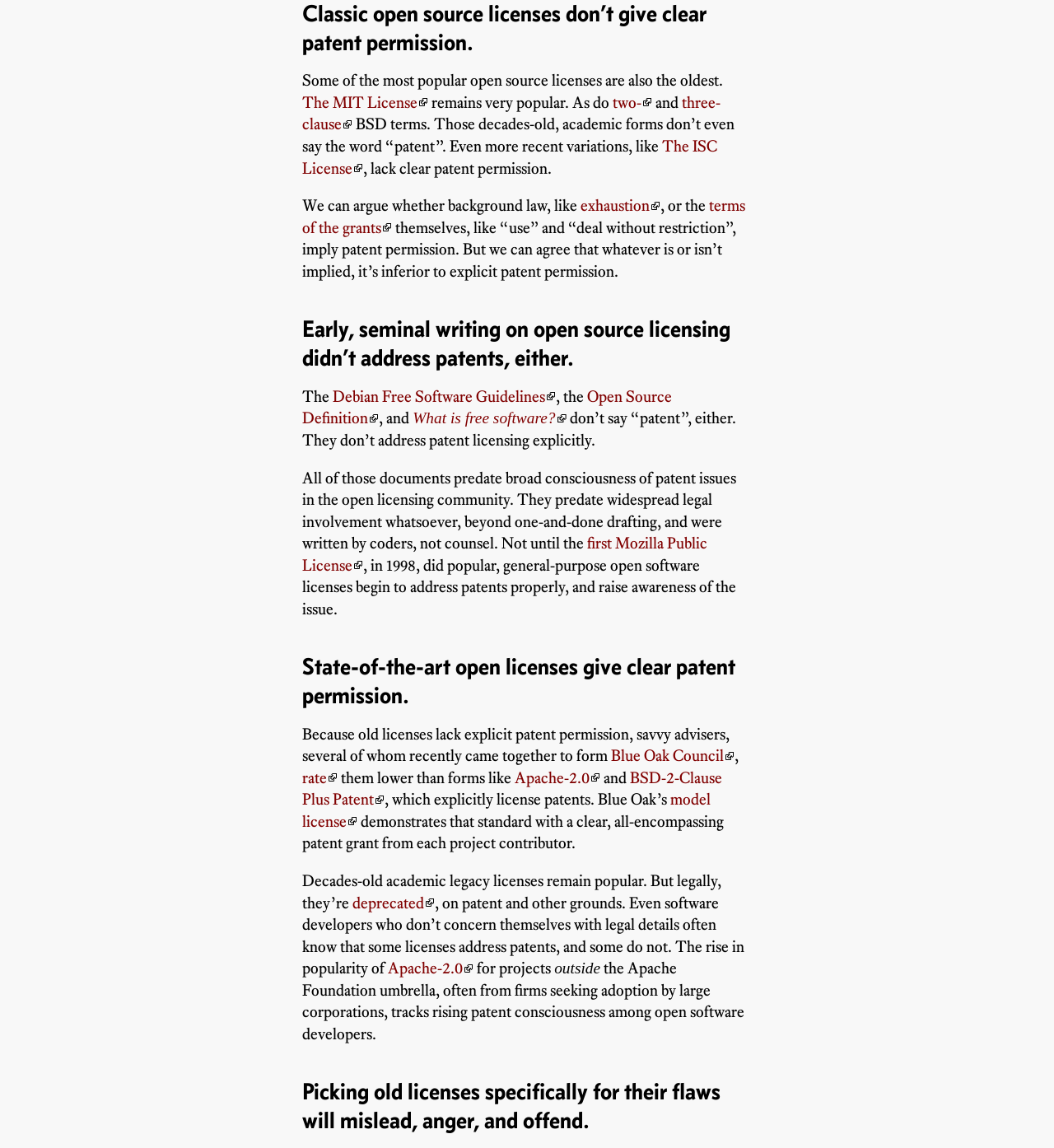Using the image as a reference, answer the following question in as much detail as possible:
What is the characteristic of state-of-the-art open licenses?

According to the webpage, state-of-the-art open licenses give clear patent permission, which is a key feature that distinguishes them from older licenses. This is mentioned as a desirable characteristic of modern open source licenses.